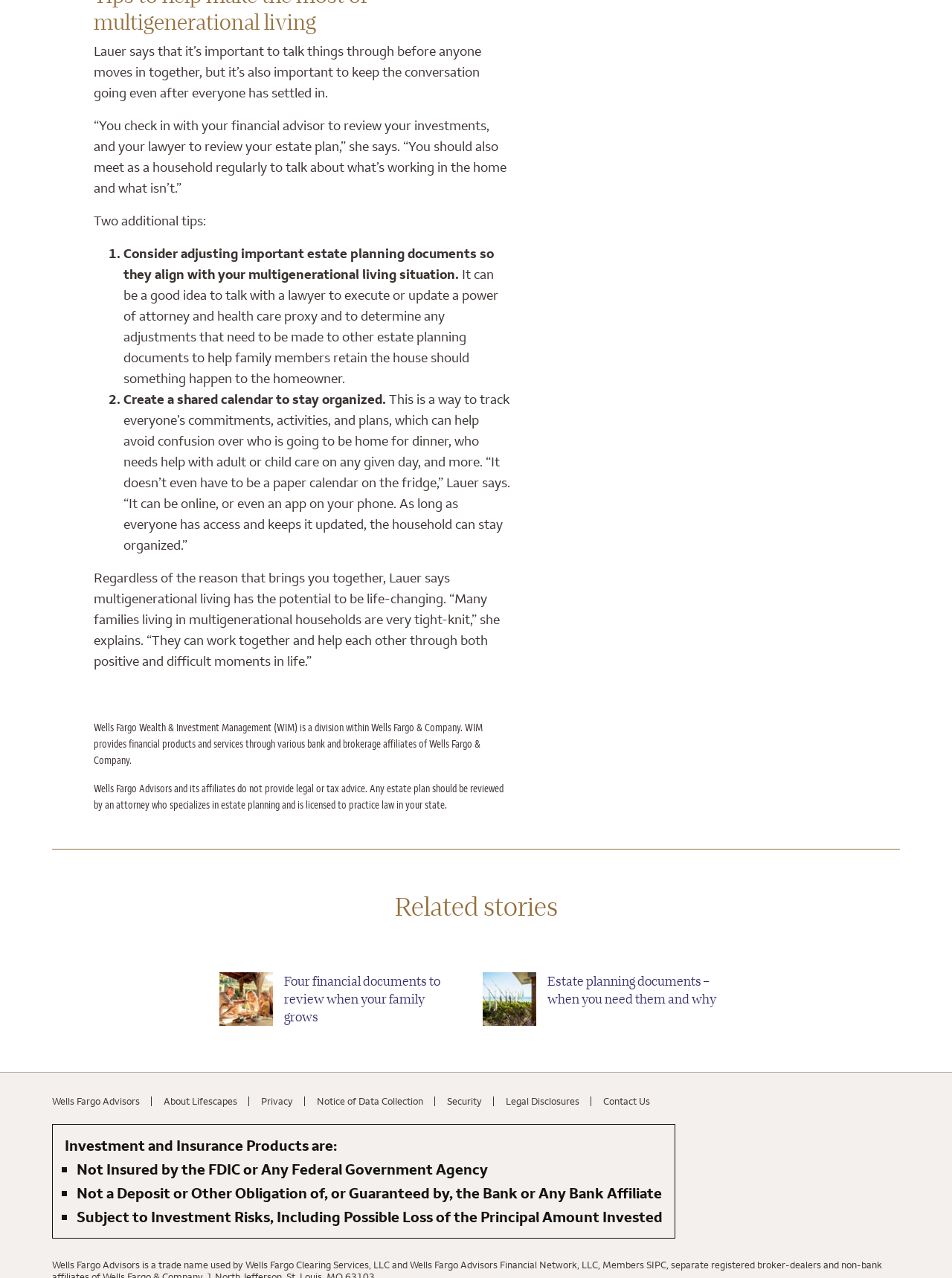Determine the bounding box for the UI element that matches this description: "Notice of Data Collection".

[0.32, 0.858, 0.457, 0.866]